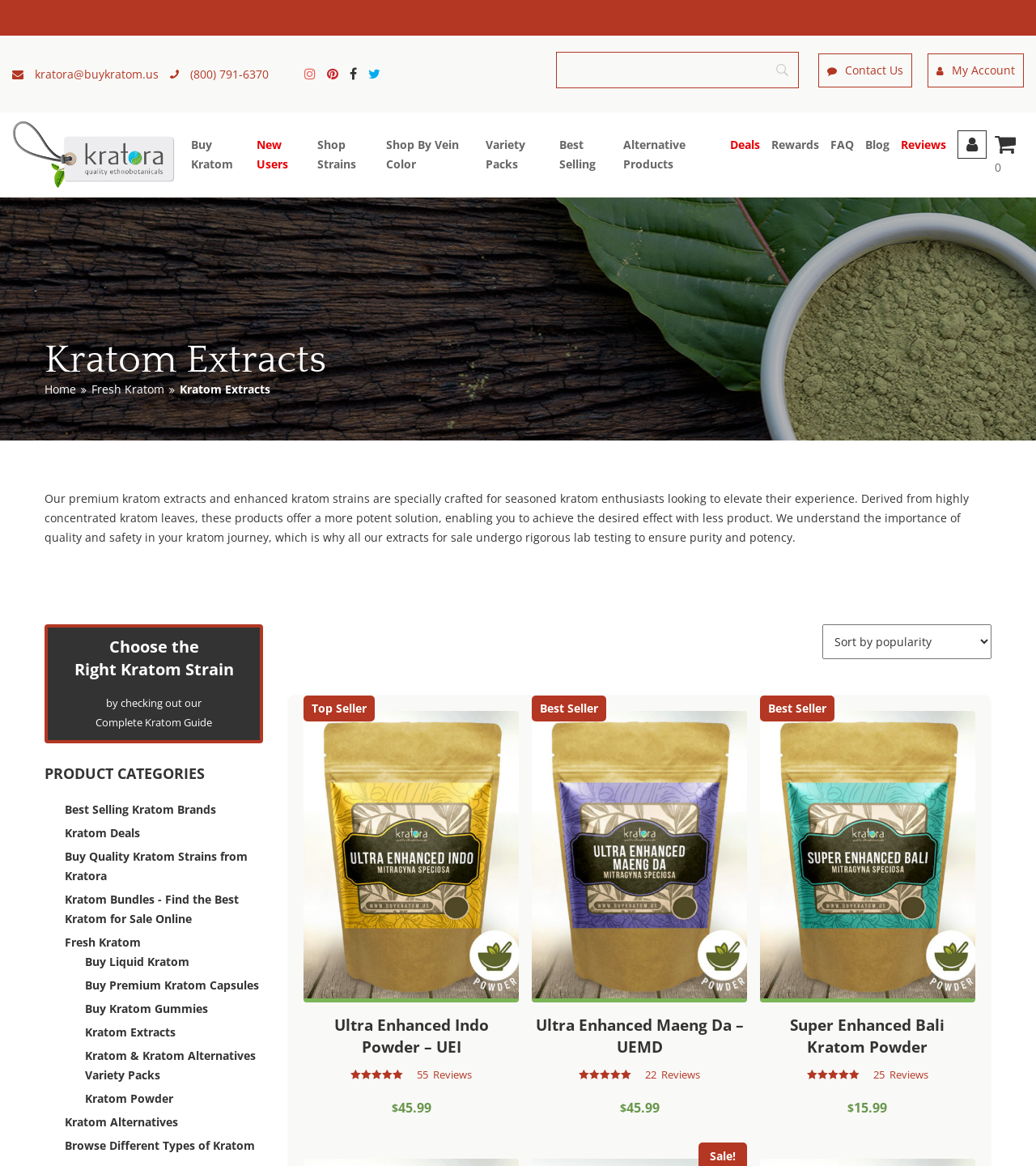How many search boxes are there on the webpage?
Answer the question with a single word or phrase derived from the image.

1